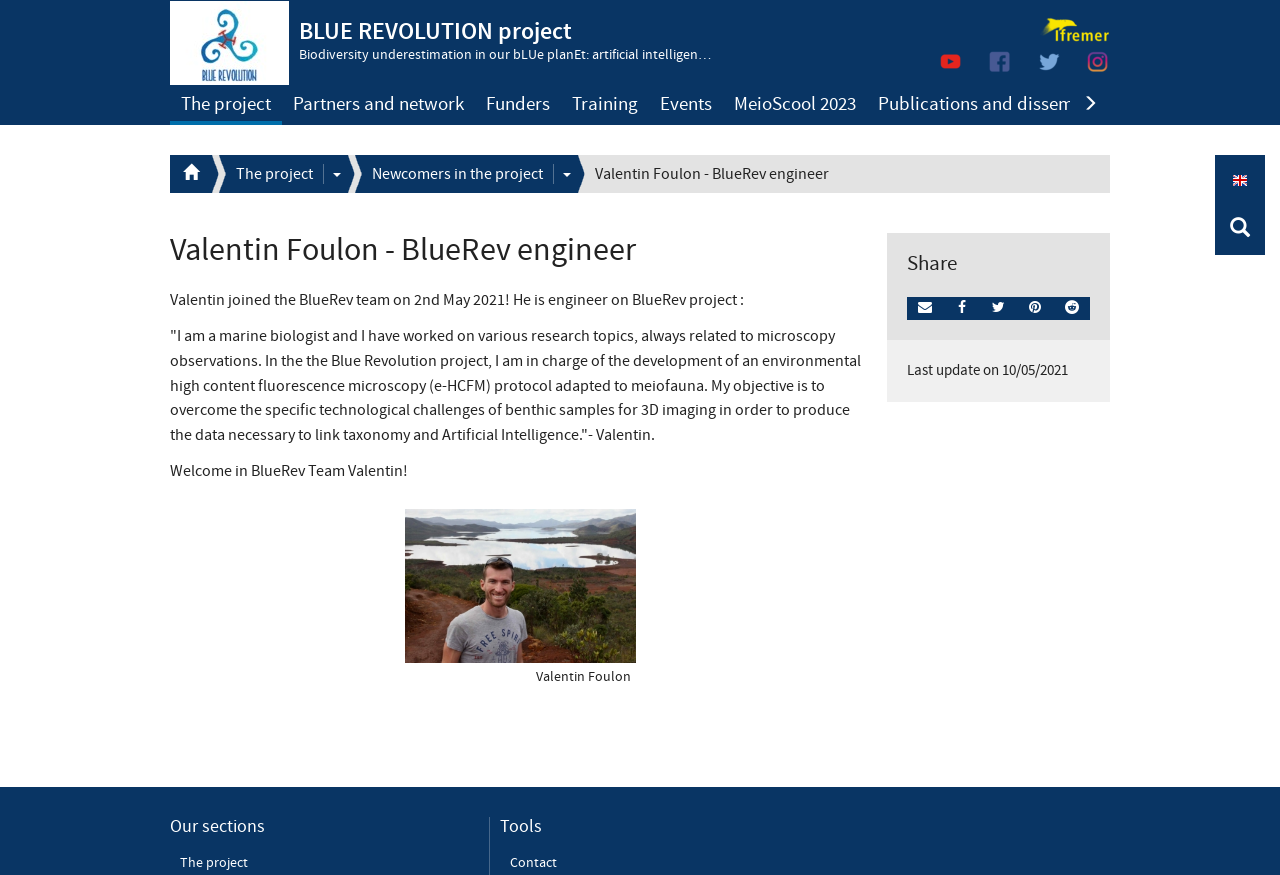How many tabs are available in the top menu?
From the details in the image, answer the question comprehensively.

I found this information by looking at the top menu of the webpage. I counted 6 tabs: The project, Partners and network, Events, MeioScool 2023, Publications and dissemination, and Join us!